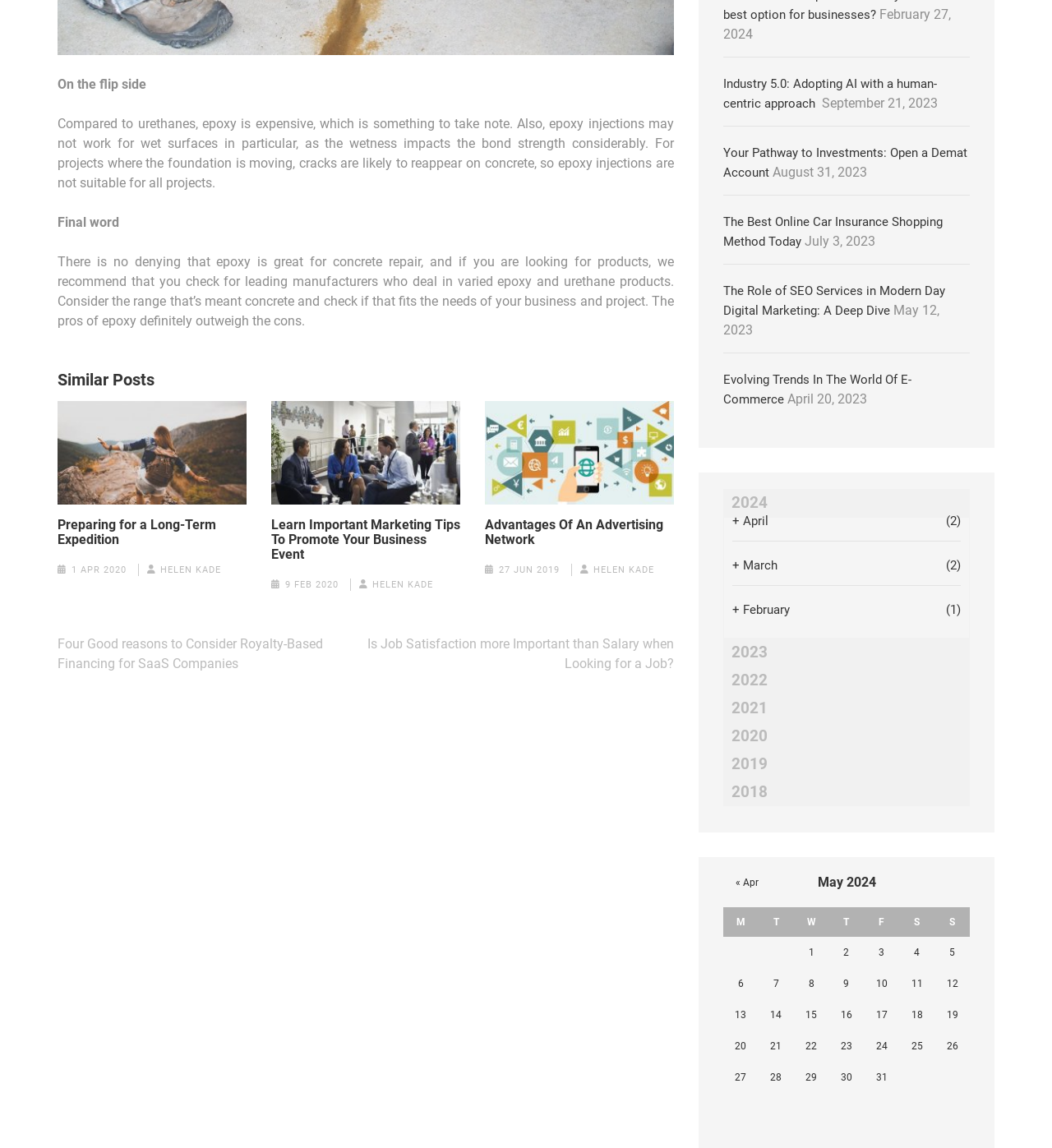Predict the bounding box coordinates of the area that should be clicked to accomplish the following instruction: "Read 'Learn Important Marketing Tips To Promote Your Business Event'". The bounding box coordinates should consist of four float numbers between 0 and 1, i.e., [left, top, right, bottom].

[0.258, 0.451, 0.437, 0.489]